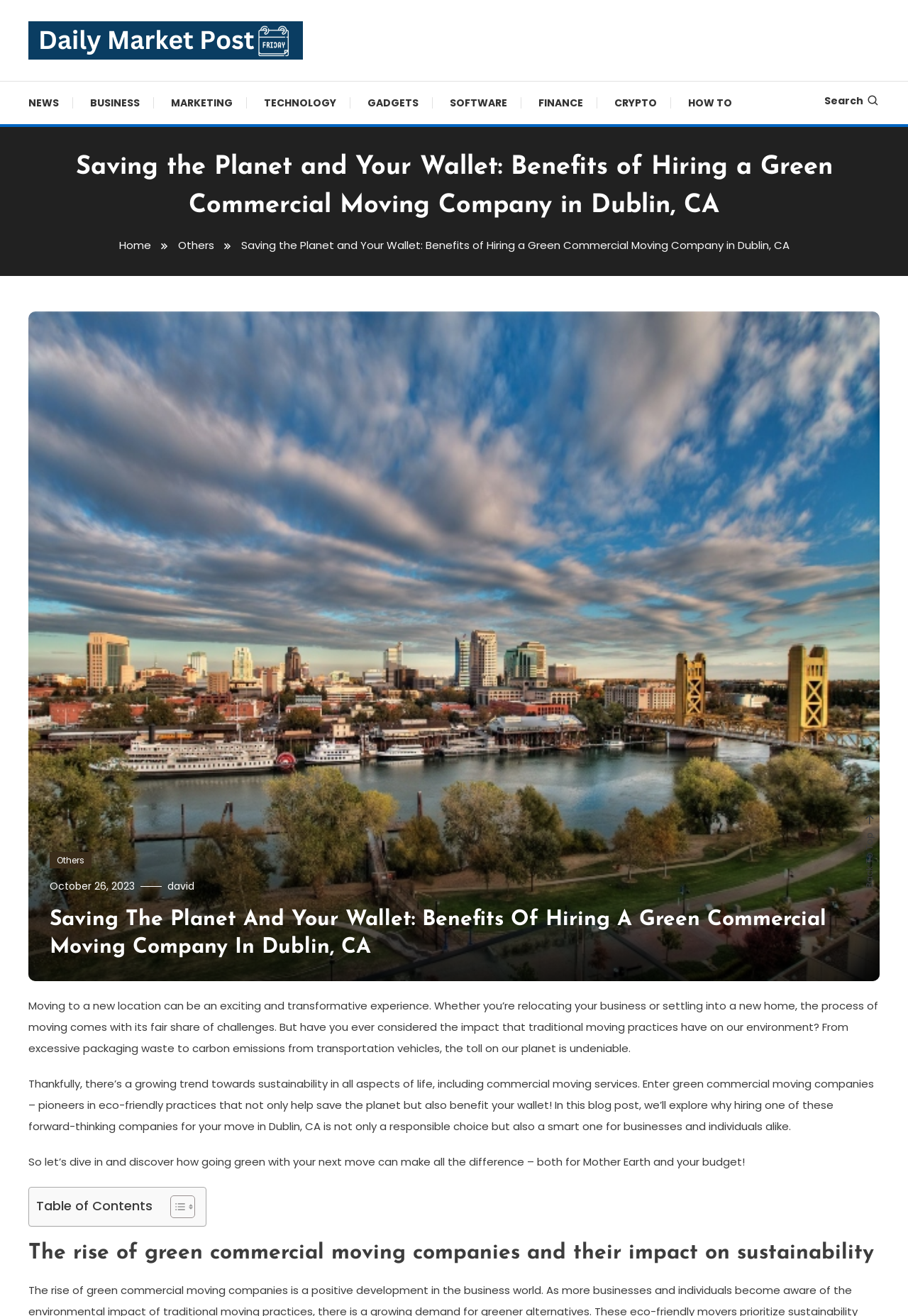What is the author's tone in the article?
Provide a thorough and detailed answer to the question.

The author's tone in the article appears to be informative and encouraging. The language used is clear and concise, and the author presents information about the benefits of green commercial moving companies in a neutral and objective tone. The author also uses phrases such as 'let's dive in' to create a sense of enthusiasm and encouragement.